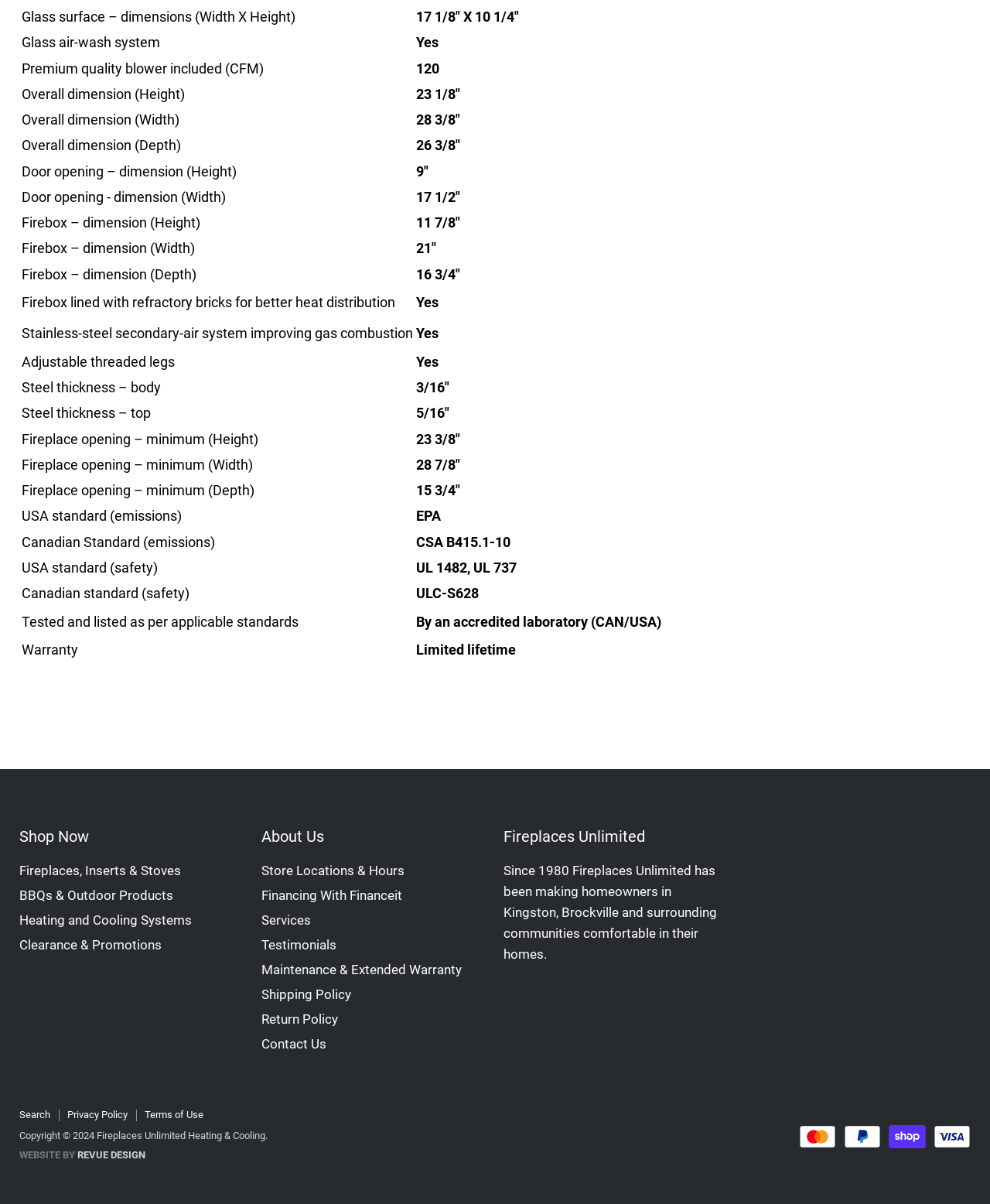Answer this question in one word or a short phrase: What is the minimum height of the fireplace opening?

23 3/8"